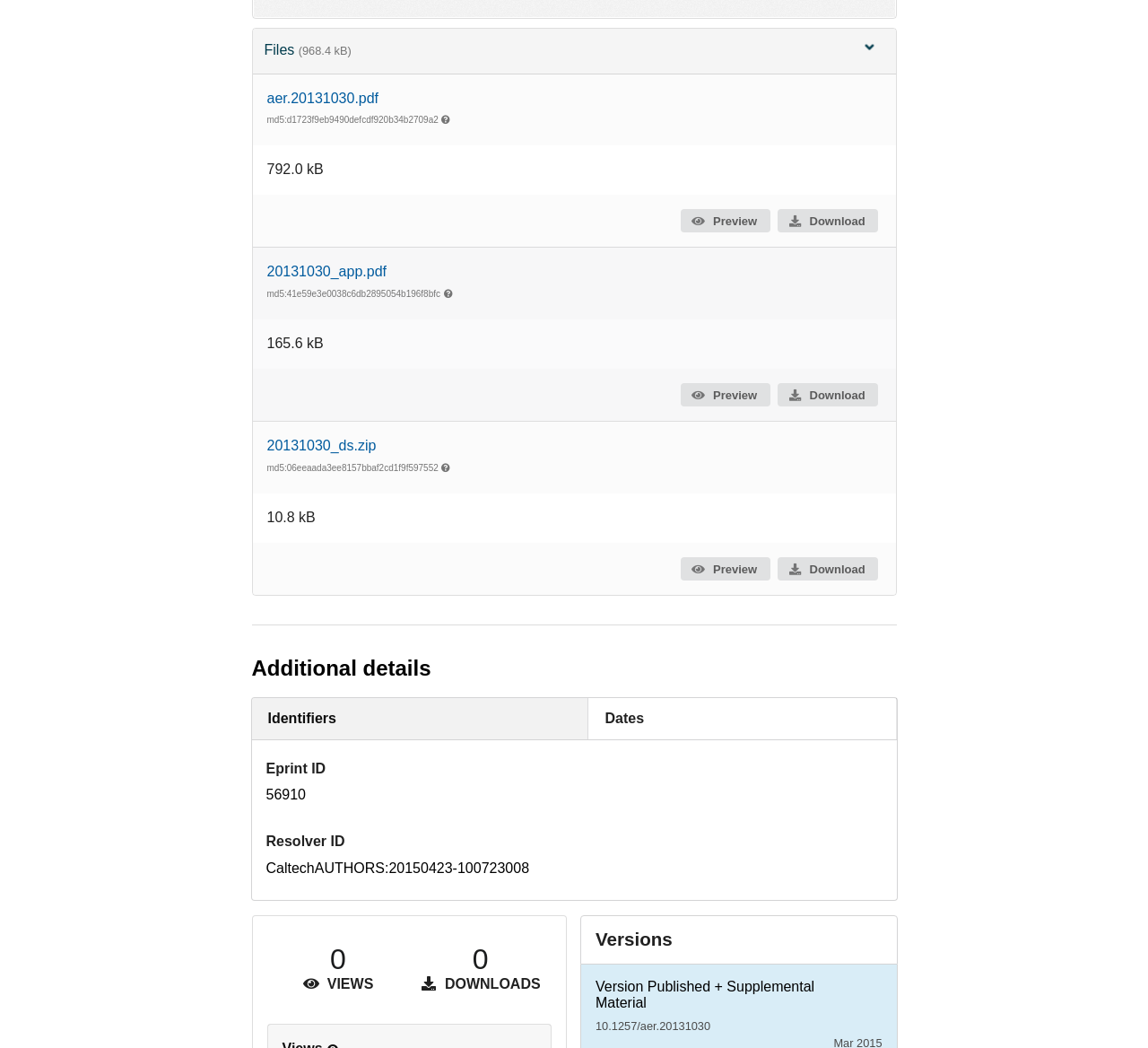What is the file size of aer.20131030.pdf?
Give a thorough and detailed response to the question.

I found the file size by looking at the gridcell that contains the file name 'aer.20131030.pdf' and its corresponding file size, which is '792.0 kB'.